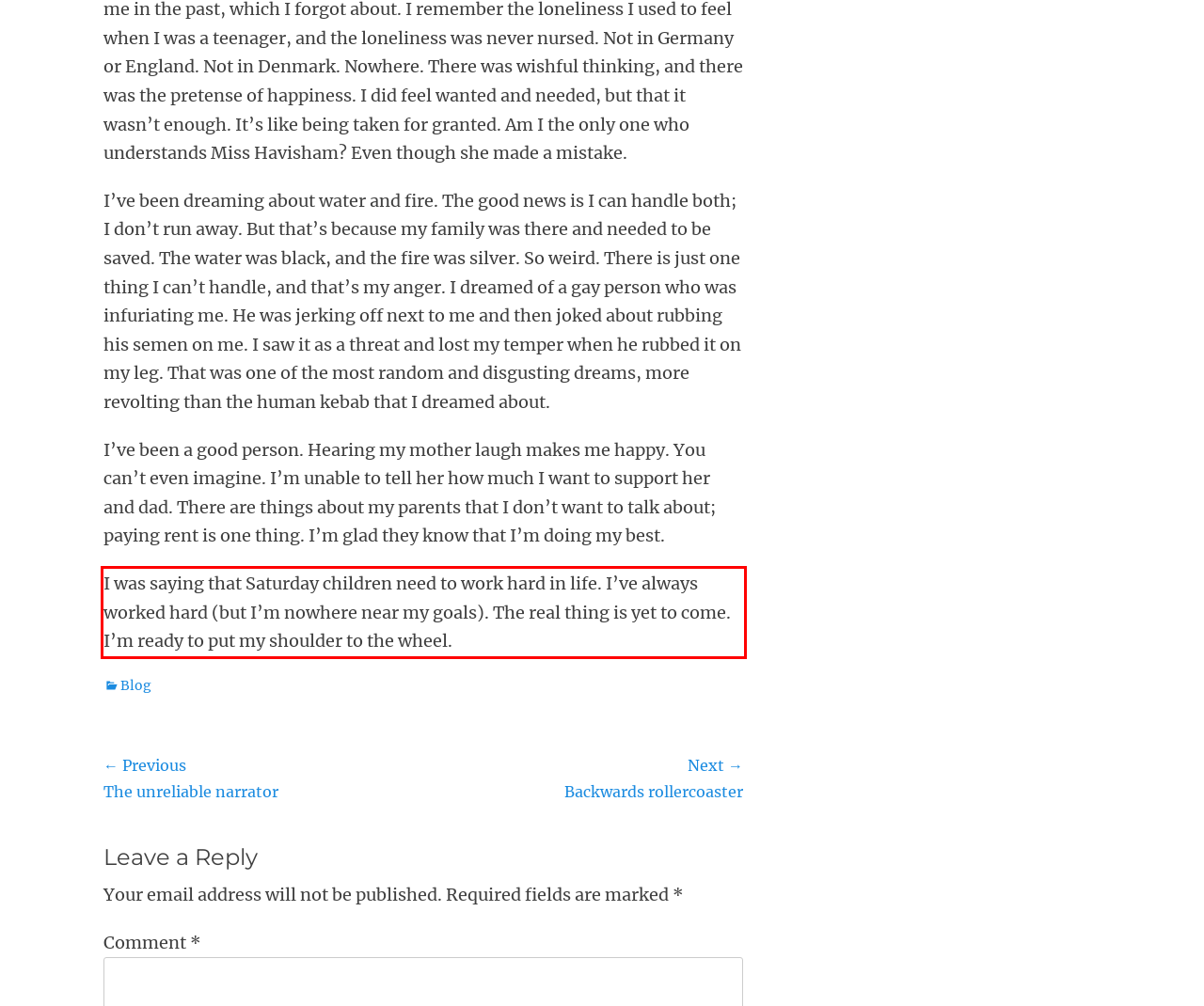Review the webpage screenshot provided, and perform OCR to extract the text from the red bounding box.

I was saying that Saturday children need to work hard in life. I’ve always worked hard (but I’m nowhere near my goals). The real thing is yet to come. I’m ready to put my shoulder to the wheel.